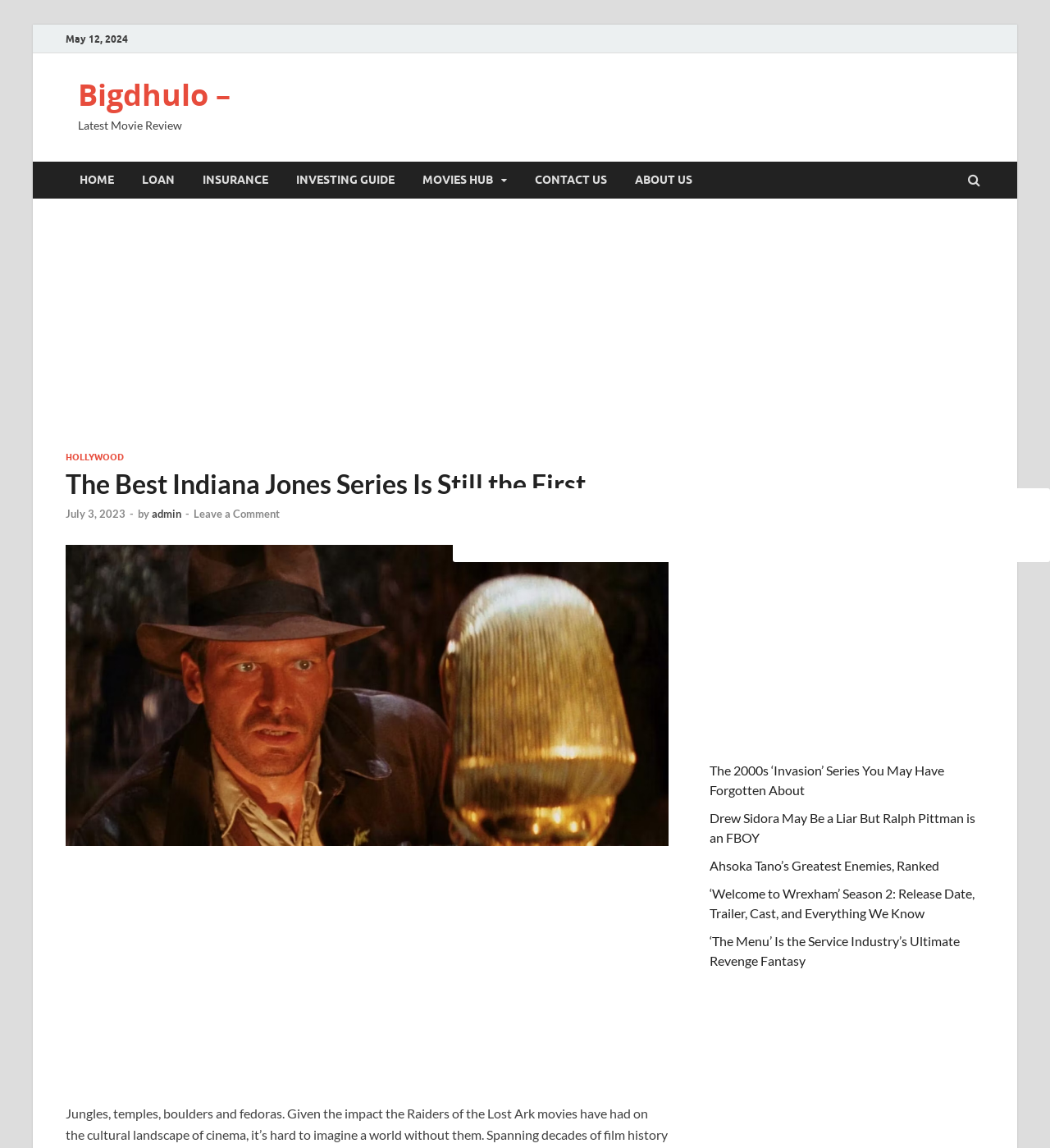Can you provide the bounding box coordinates for the element that should be clicked to implement the instruction: "Contact the website administrator"?

[0.496, 0.141, 0.591, 0.173]